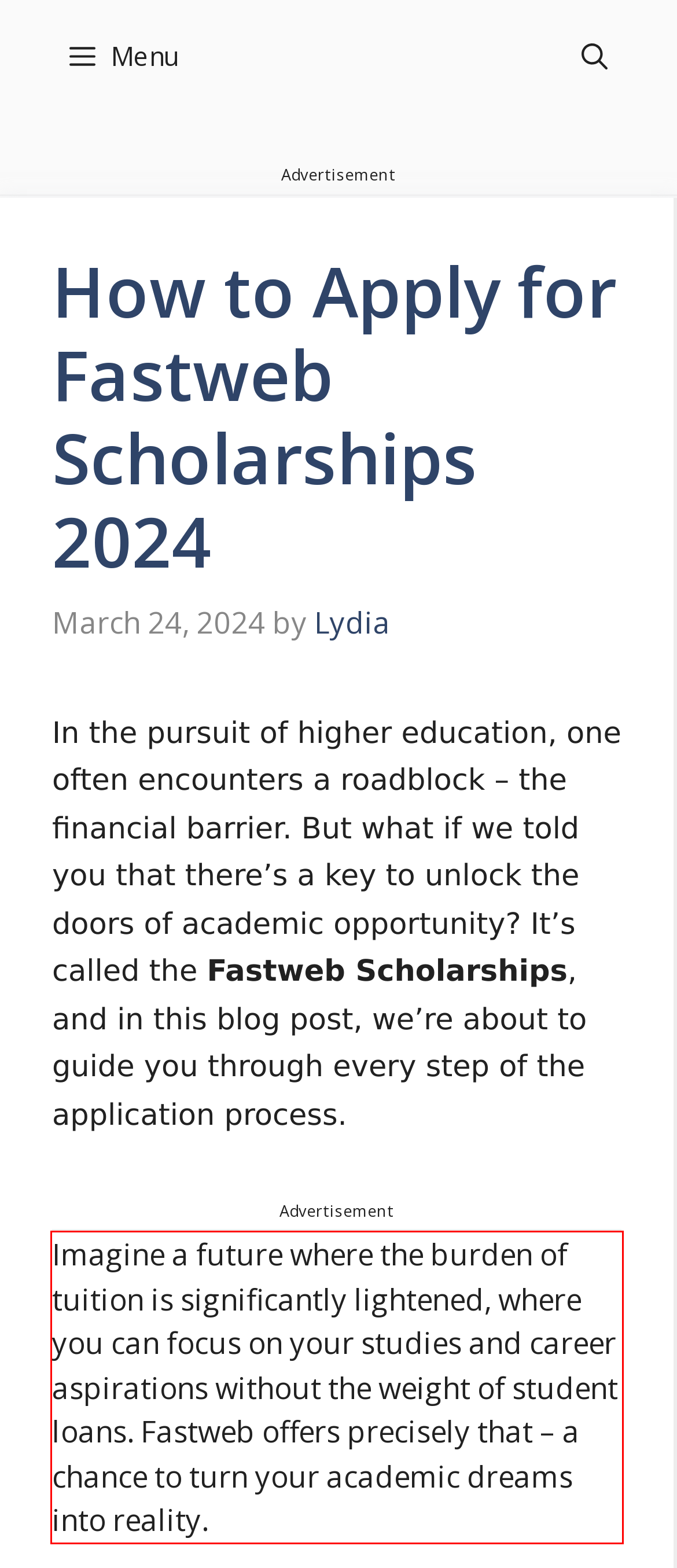Please examine the webpage screenshot and extract the text within the red bounding box using OCR.

Imagine a future where the burden of tuition is significantly lightened, where you can focus on your studies and career aspirations without the weight of student loans. Fastweb offers precisely that – a chance to turn your academic dreams into reality.